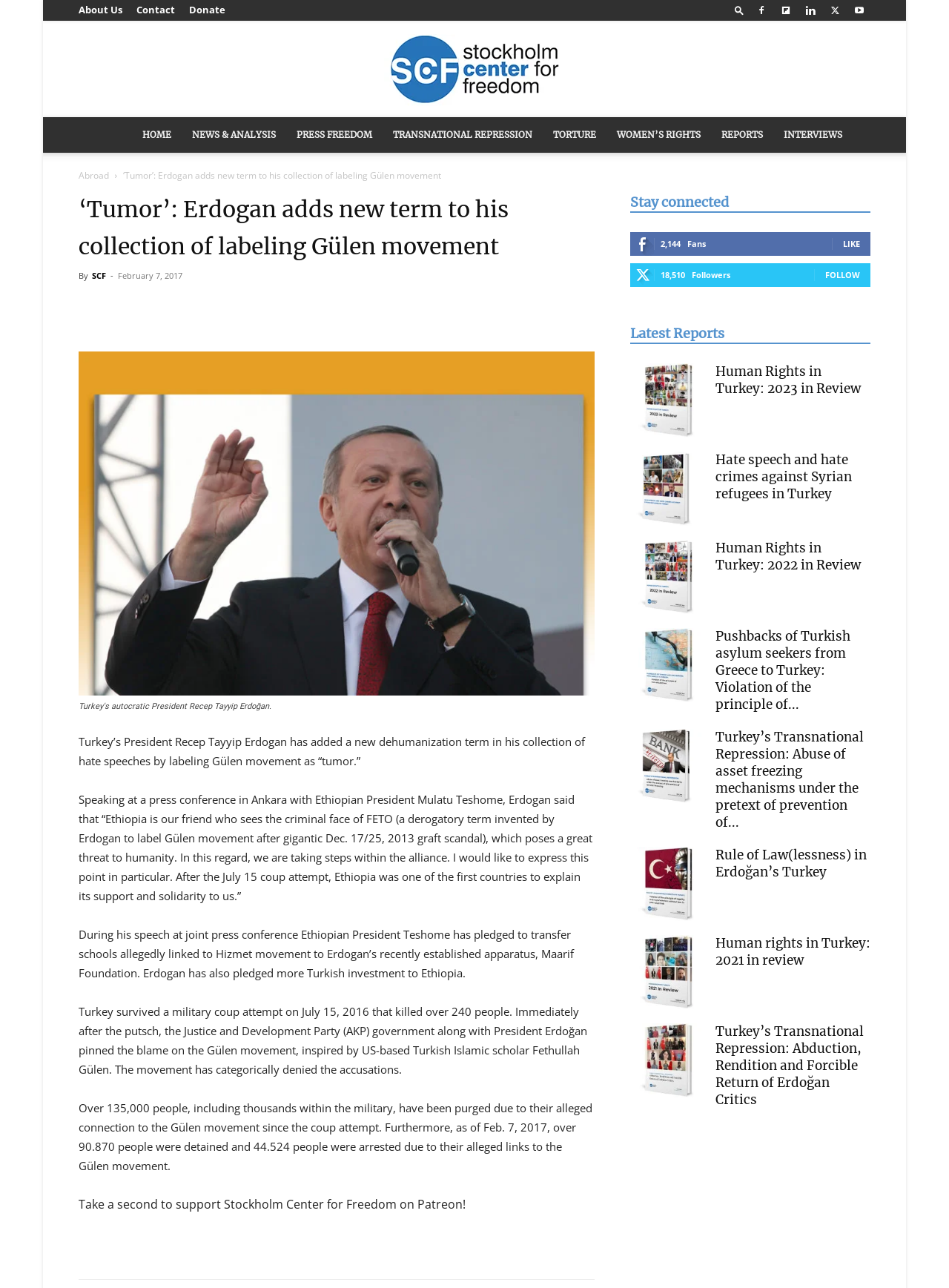How many people were detained due to their alleged links to the Gülen movement? Refer to the image and provide a one-word or short phrase answer.

90,870